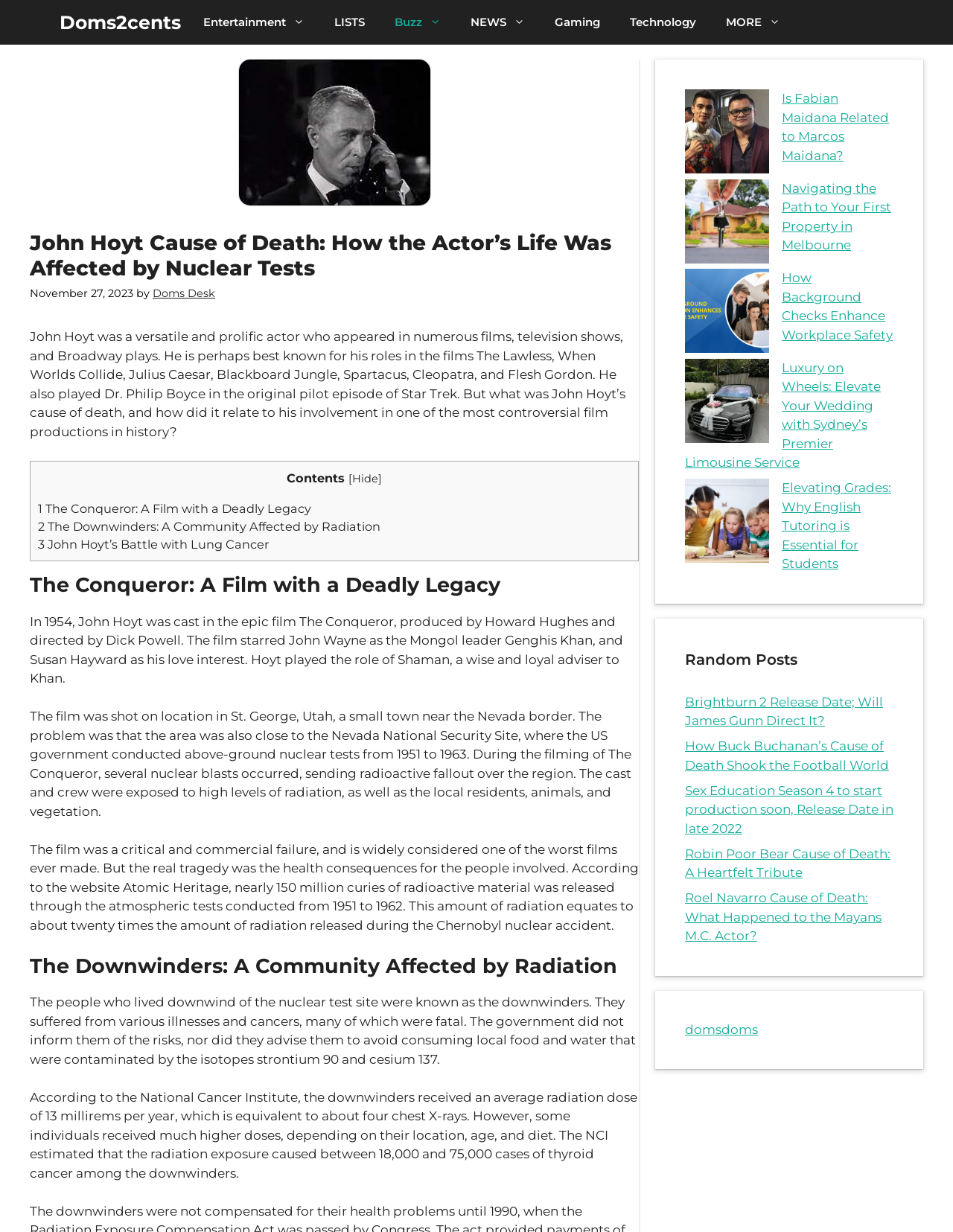What was the name of the film where John Hoyt played the role of Shaman?
Refer to the screenshot and respond with a concise word or phrase.

The Conqueror